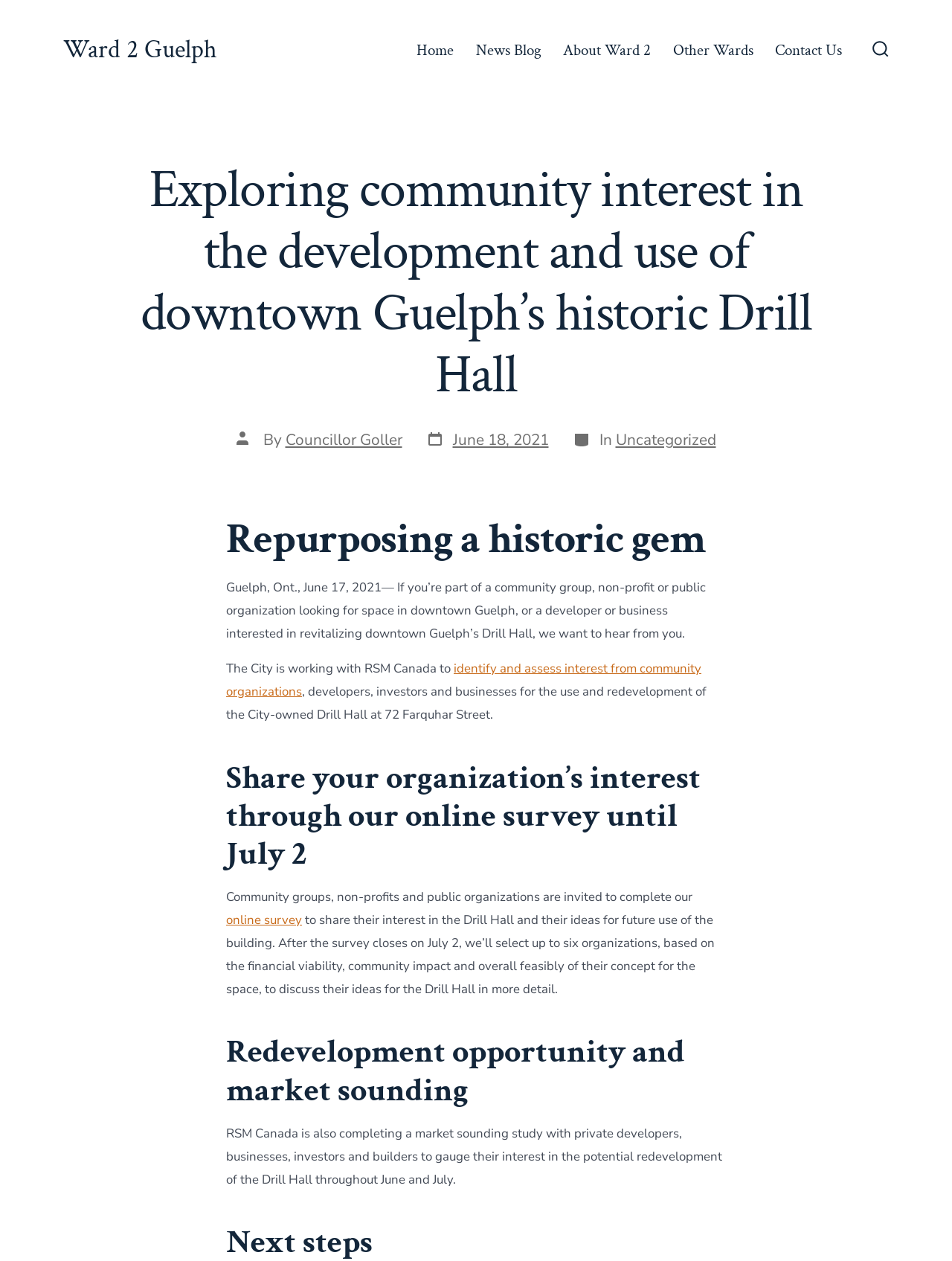Please locate the UI element described by "Post date June 18, 2021" and provide its bounding box coordinates.

[0.447, 0.341, 0.576, 0.357]